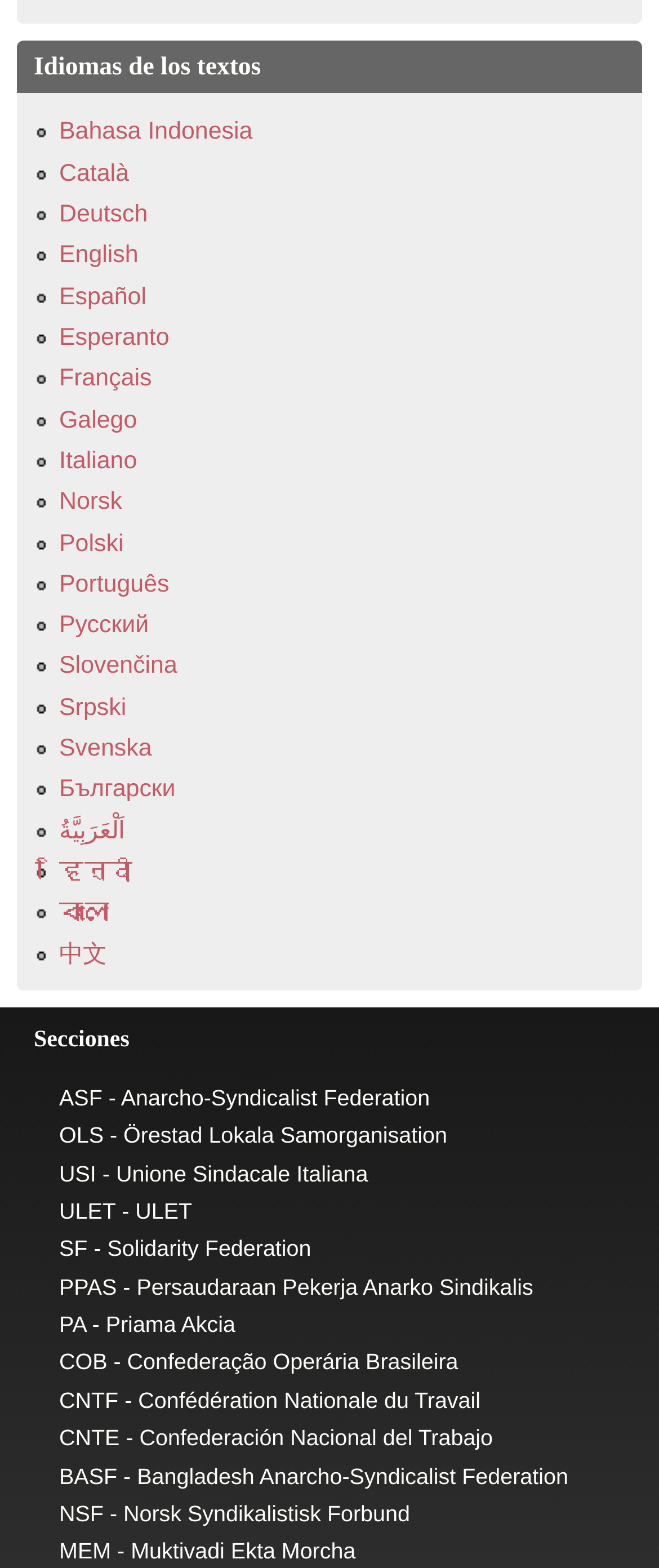Could you find the bounding box coordinates of the clickable area to complete this instruction: "Select Bahasa Indonesia language"?

[0.09, 0.076, 0.383, 0.093]